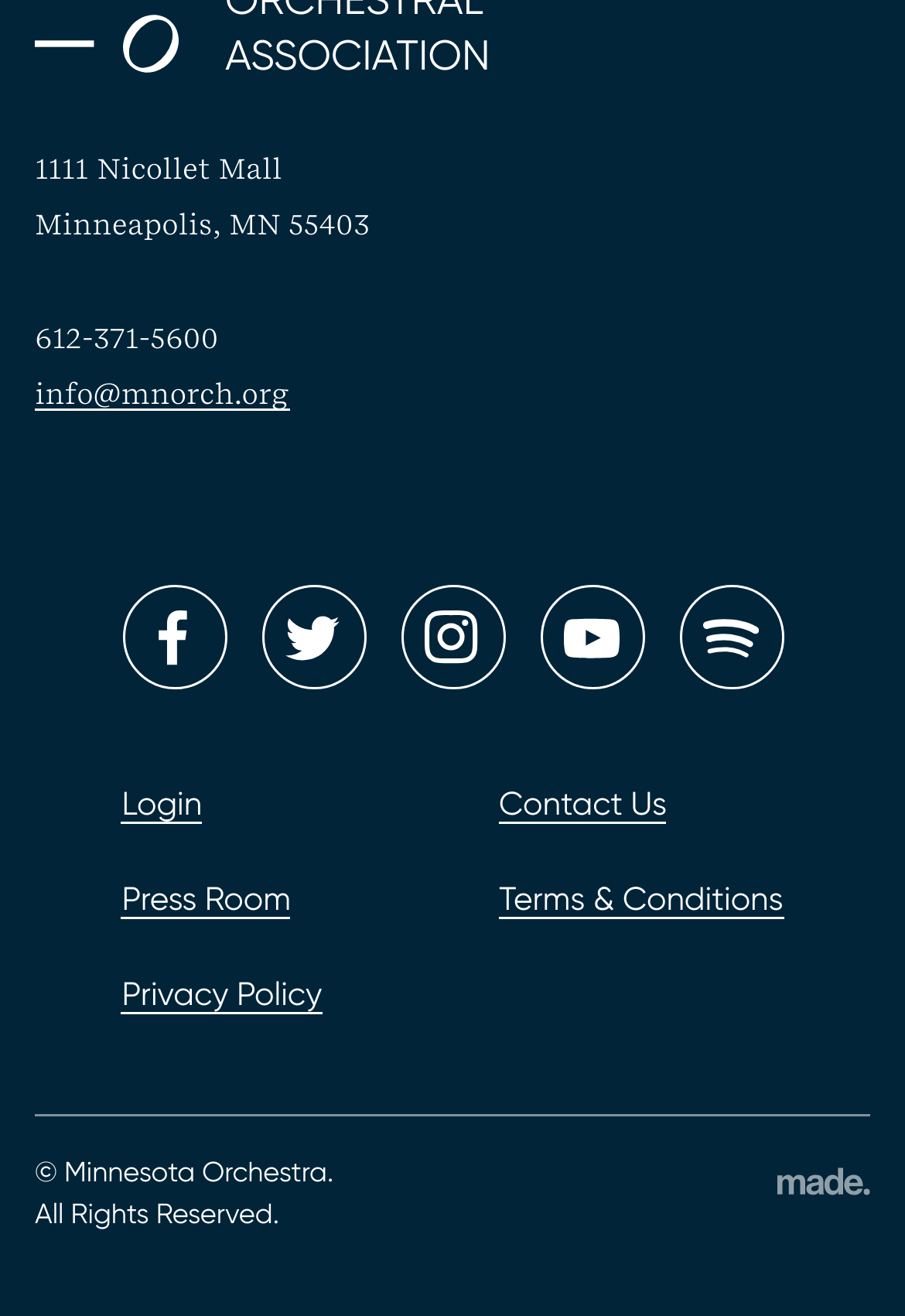Kindly determine the bounding box coordinates for the clickable area to achieve the given instruction: "Follow on Facebook".

[0.135, 0.445, 0.25, 0.524]